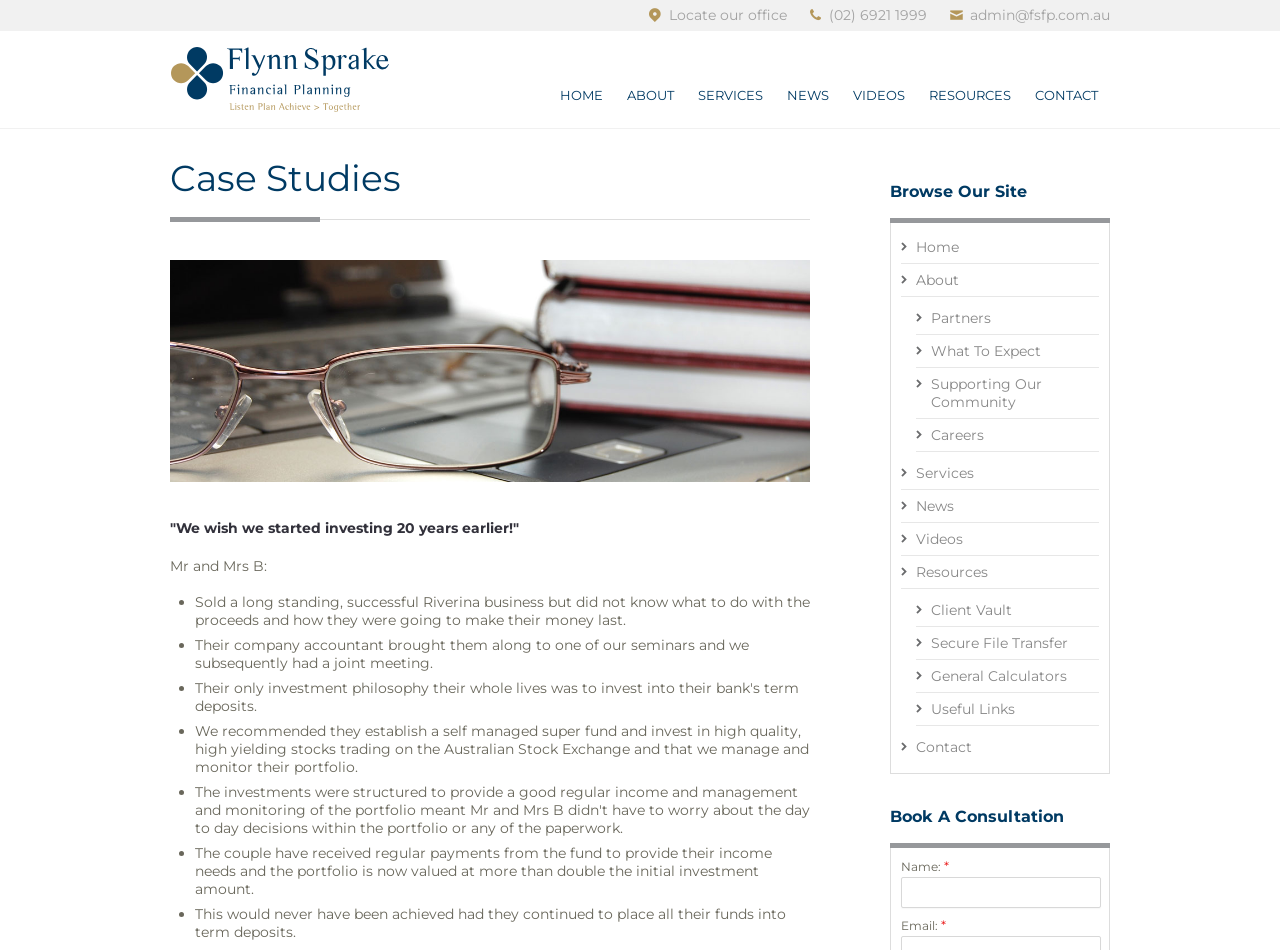How many links are in the 'Browse Our Site' section?
Look at the screenshot and give a one-word or phrase answer.

11